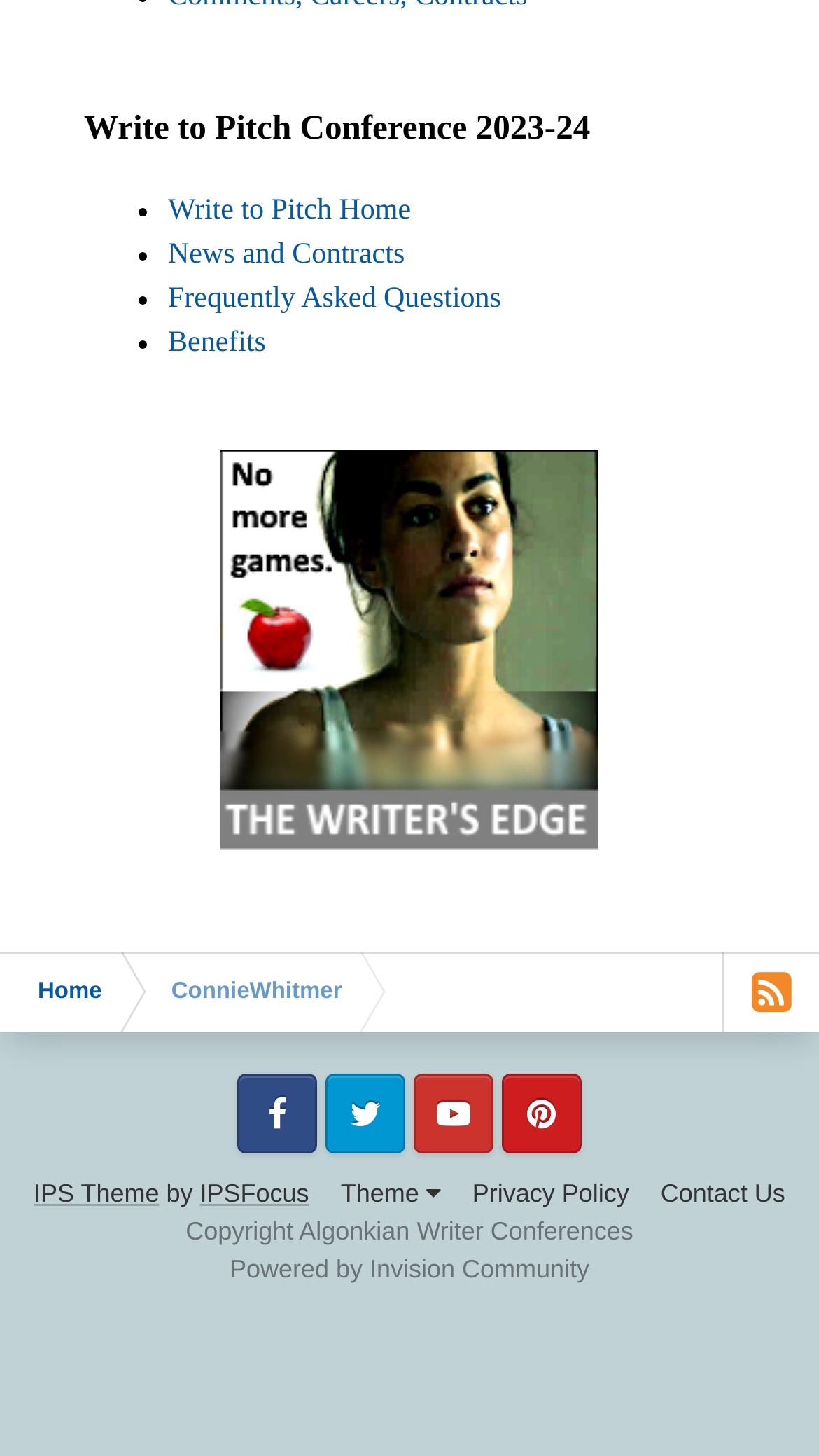Identify the bounding box for the UI element that is described as follows: "parent_node: Home title="Available RSS feeds"".

[0.882, 0.654, 1.0, 0.709]